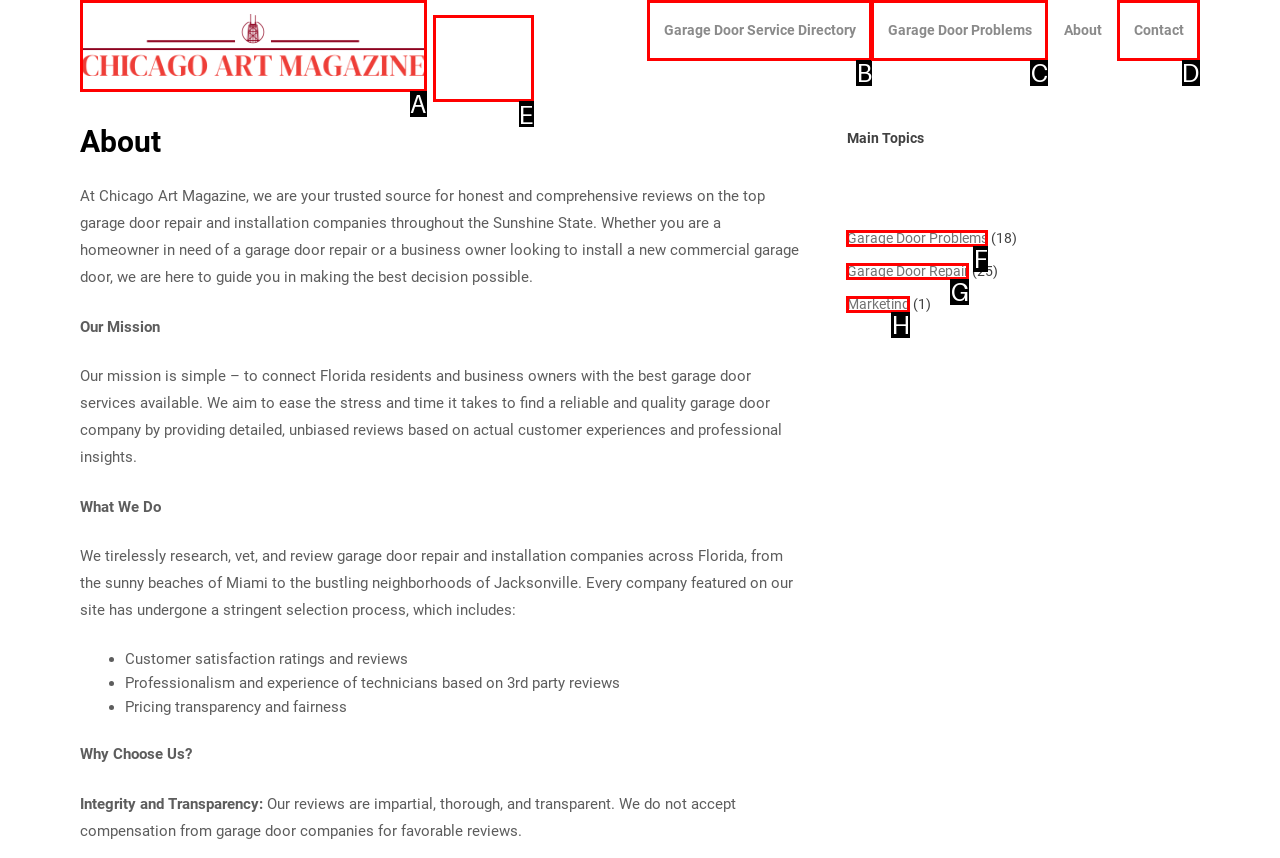Which option should you click on to fulfill this task: Click on the 'Contact' link? Answer with the letter of the correct choice.

D